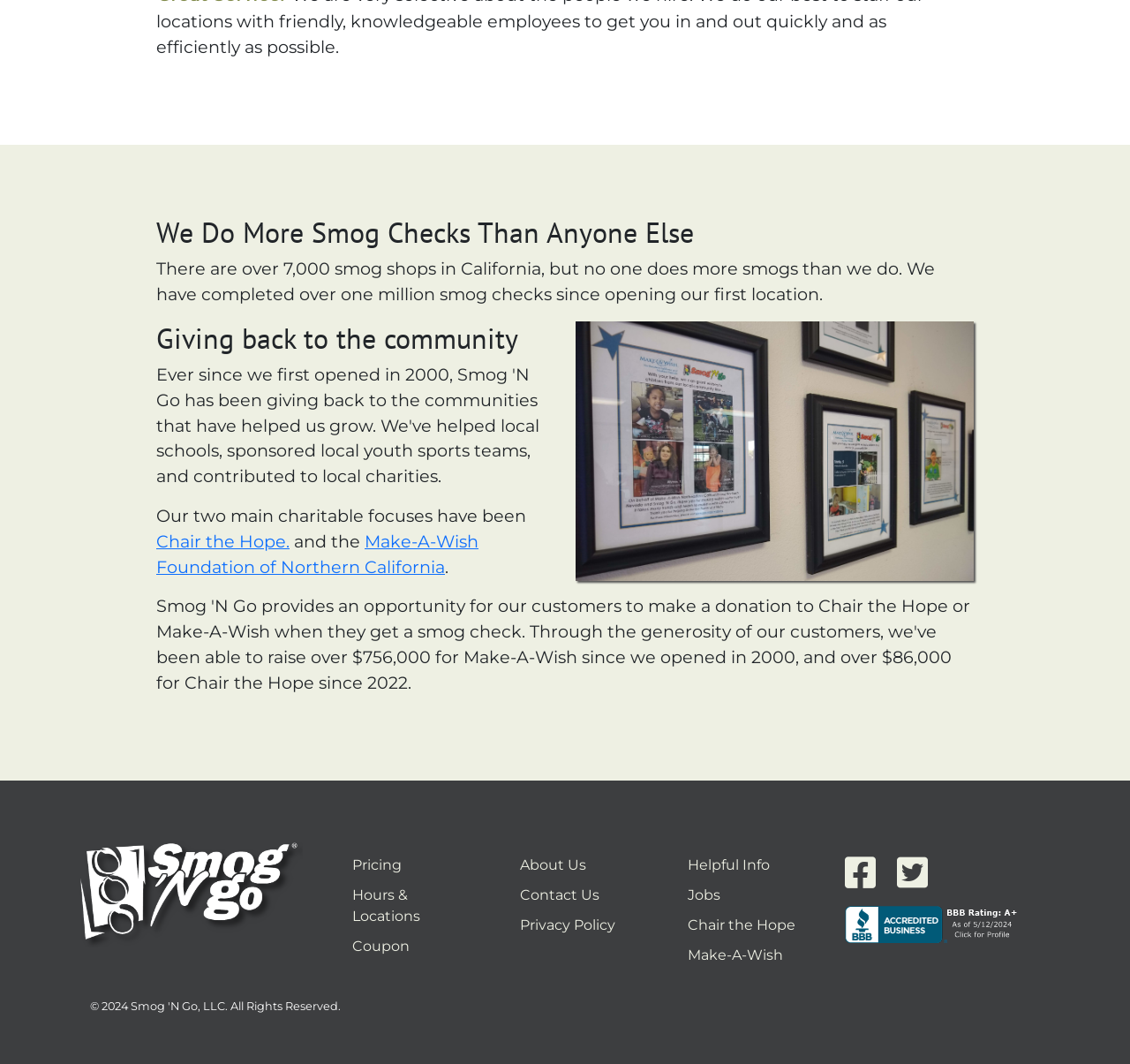Provide the bounding box coordinates of the HTML element this sentence describes: "Pricing". The bounding box coordinates consist of four float numbers between 0 and 1, i.e., [left, top, right, bottom].

[0.312, 0.805, 0.355, 0.82]